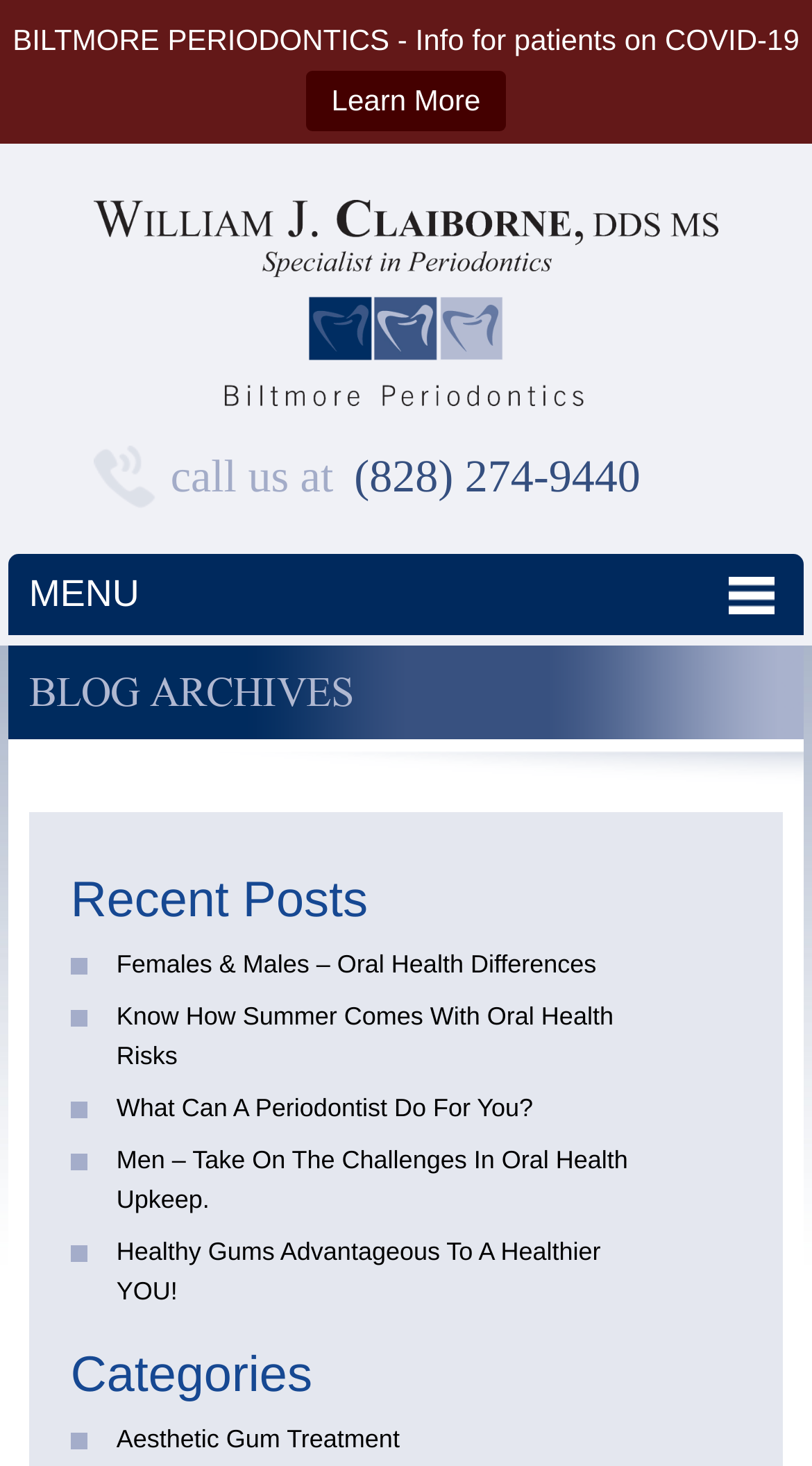Find the bounding box coordinates for the area that must be clicked to perform this action: "View the blog archives".

[0.036, 0.455, 0.99, 0.504]